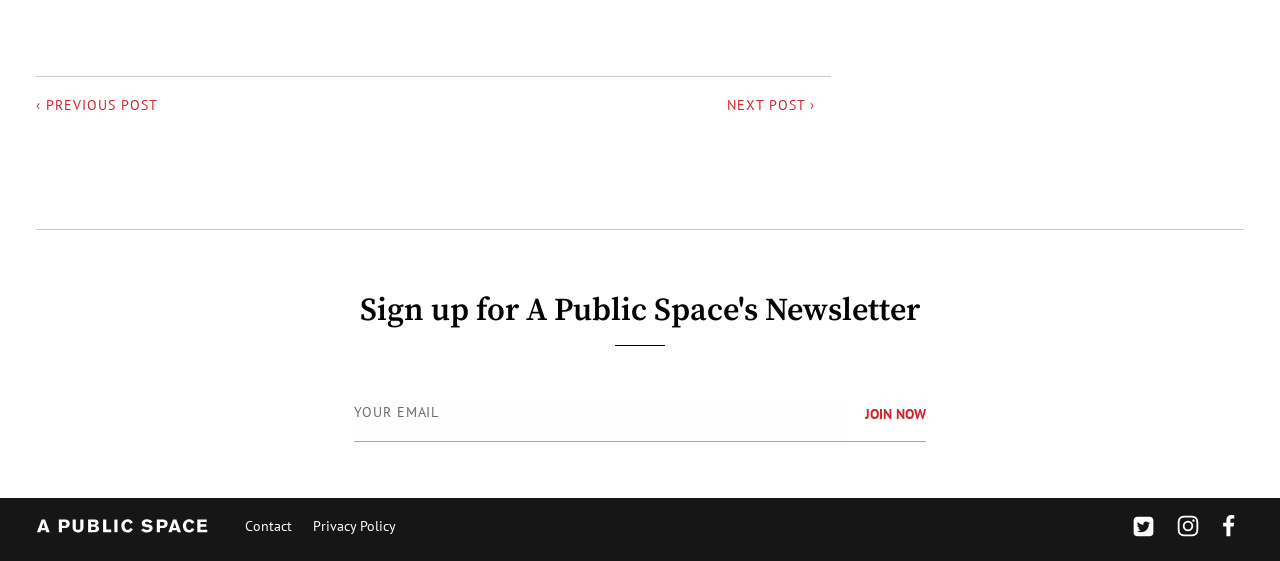What is the call-to-action button? Based on the image, give a response in one word or a short phrase.

JOIN NOW